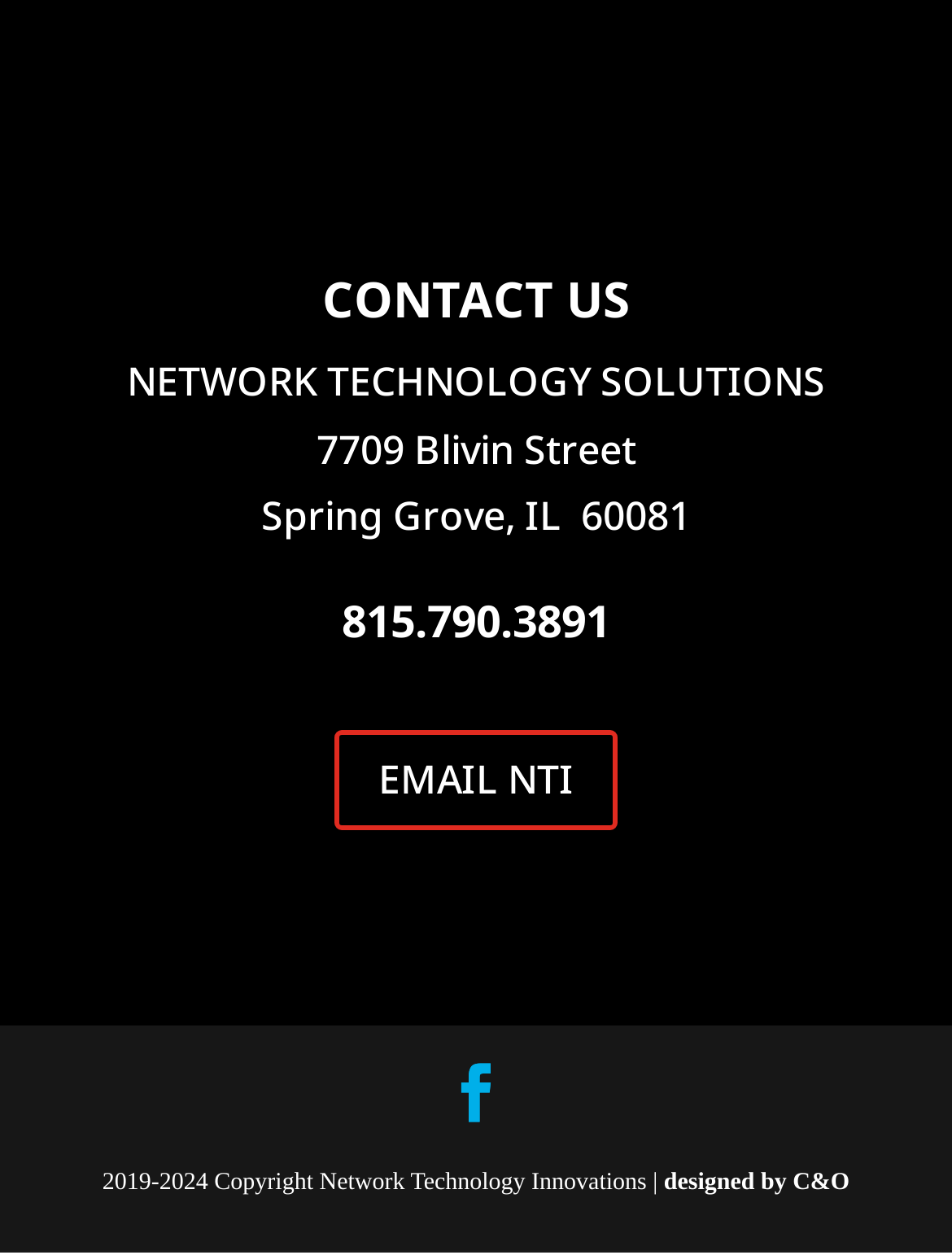Using details from the image, please answer the following question comprehensively:
What is the copyright year range?

The copyright year range can be found in the StaticText element '2019-2024 Copyright Network Technology Innovations |' which is located at the bottom of the webpage, indicating that it is the year range when the company holds the copyright.